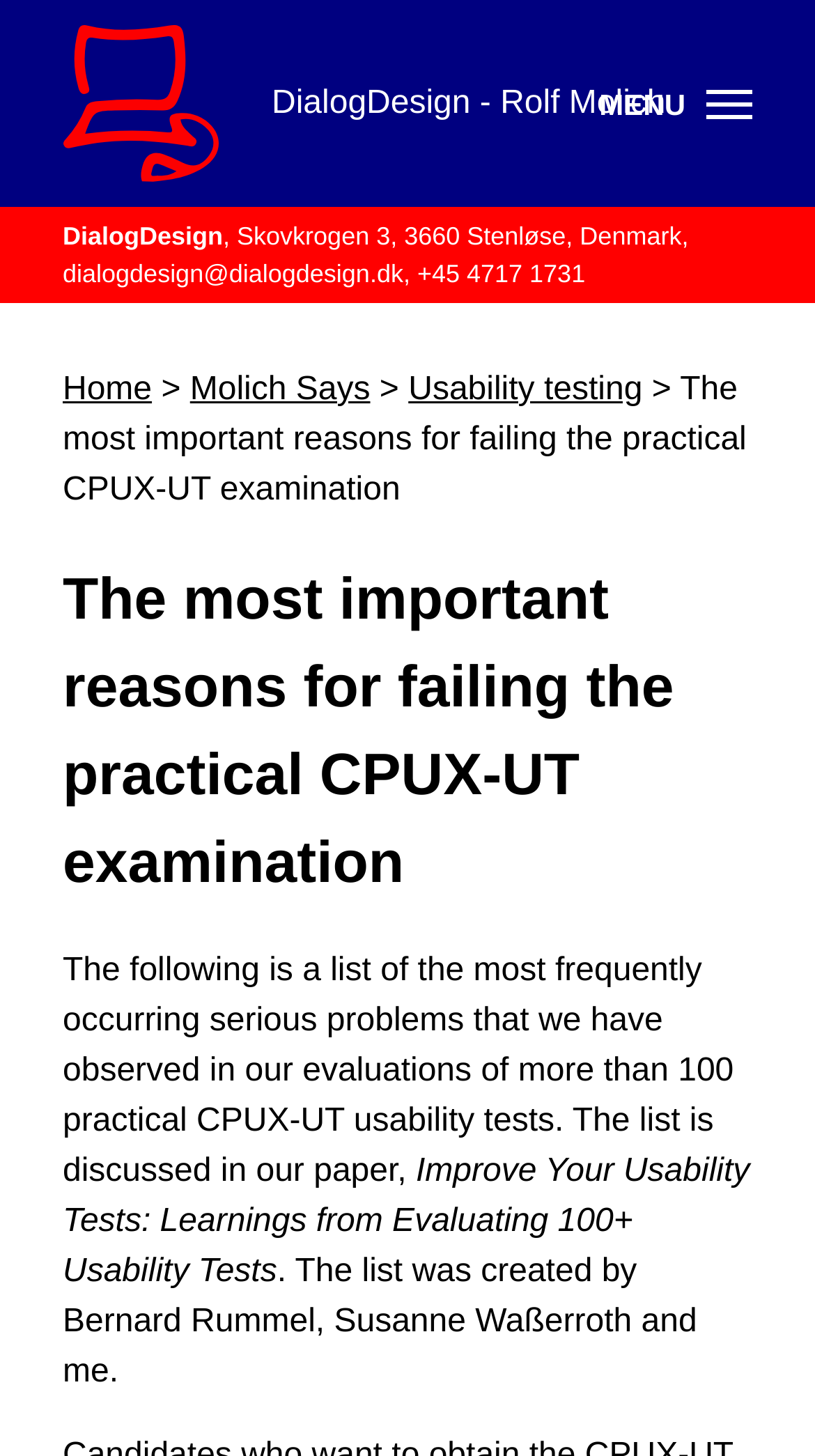How many usability tests are mentioned? Based on the image, give a response in one word or a short phrase.

100+